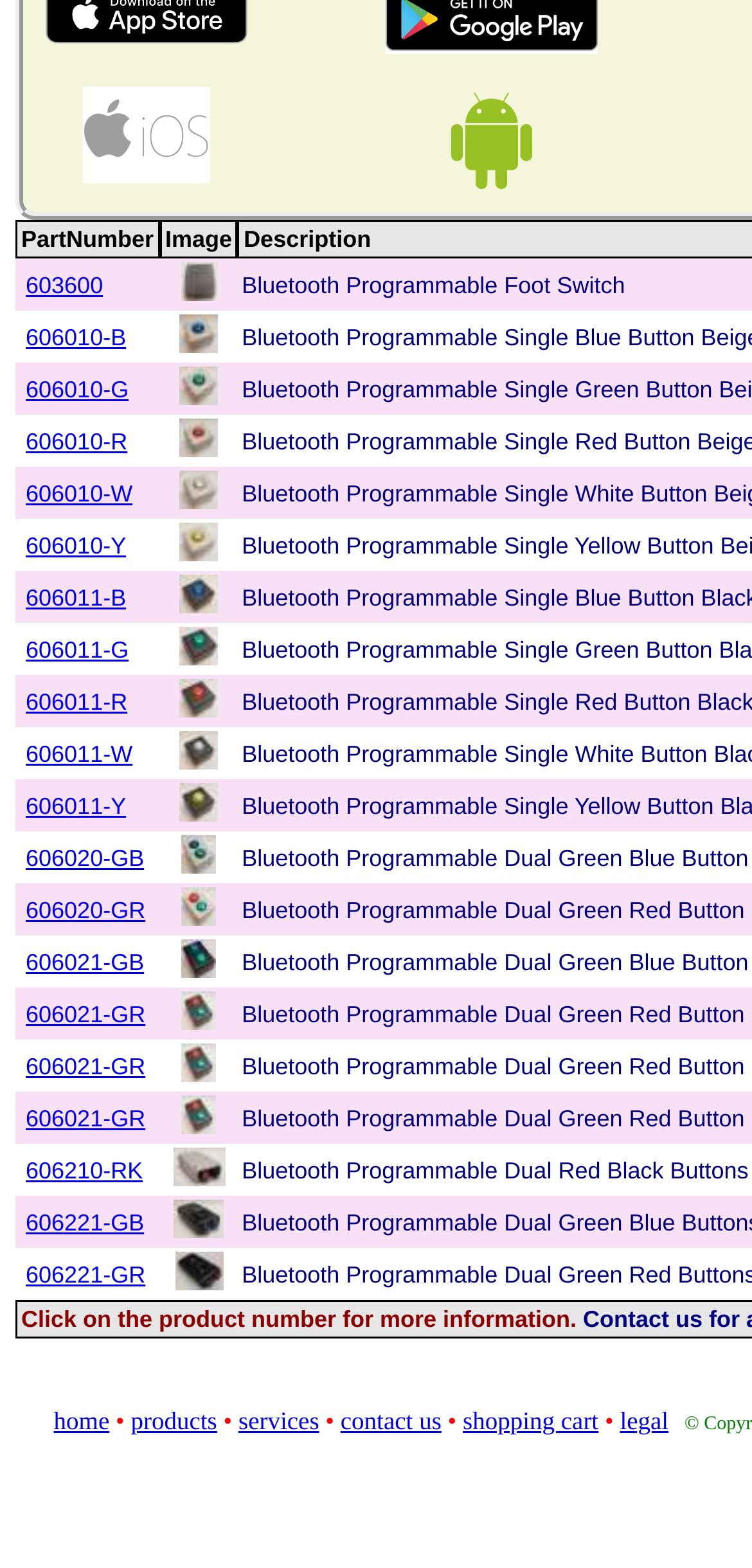Point out the bounding box coordinates of the section to click in order to follow this instruction: "Download the Android App from Google Play".

[0.512, 0.019, 0.794, 0.039]